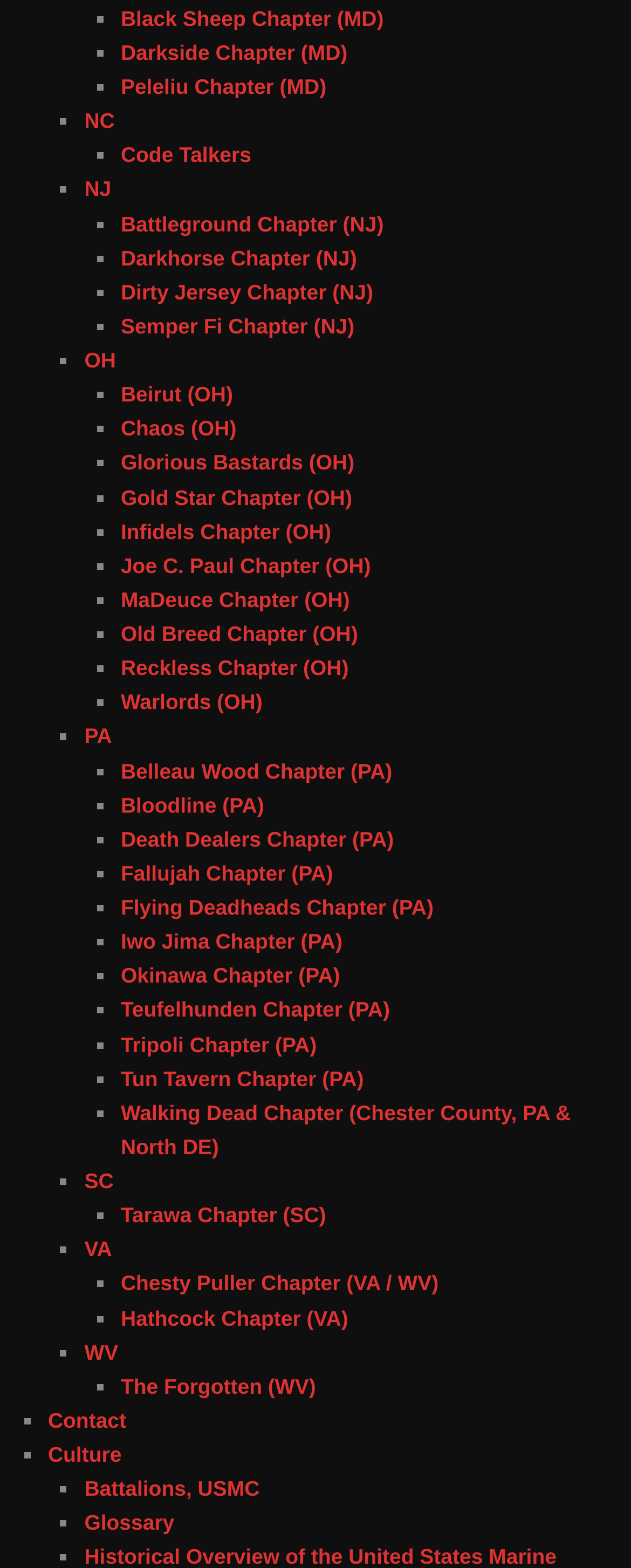Are there any chapters with the same name? Based on the screenshot, please respond with a single word or phrase.

No